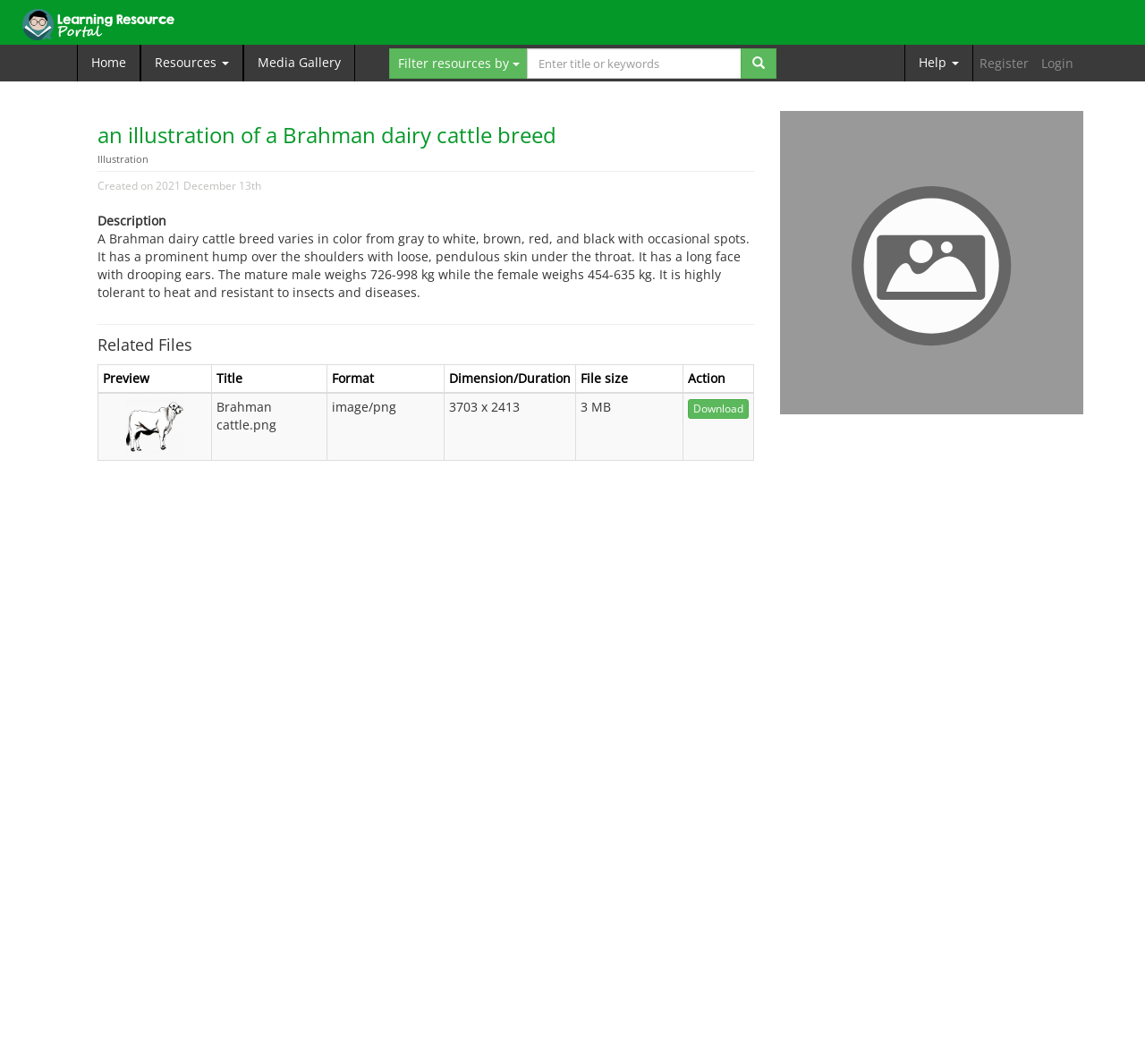Could you locate the bounding box coordinates for the section that should be clicked to accomplish this task: "Enter keywords in the search box".

[0.46, 0.045, 0.648, 0.074]